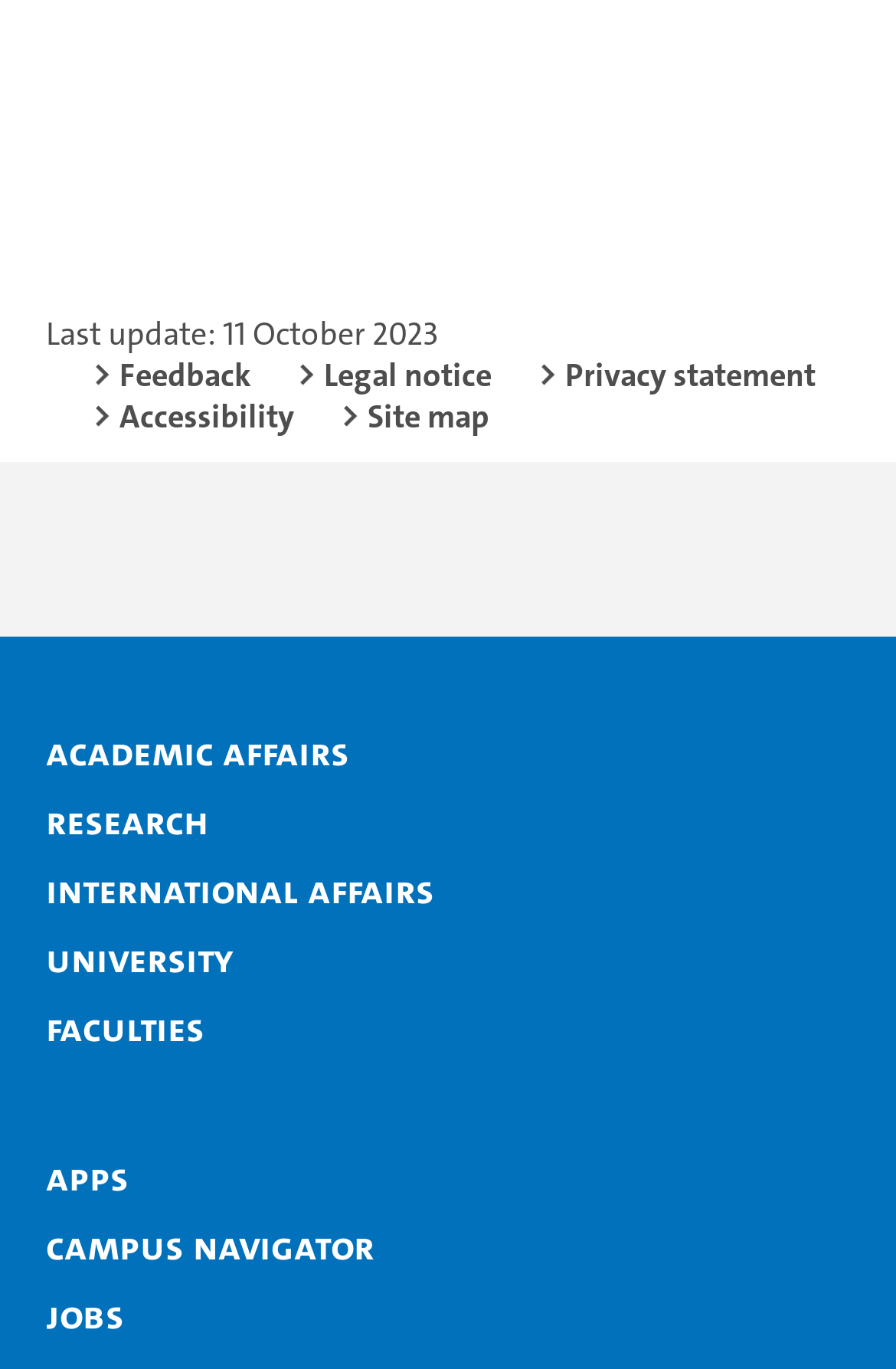Can you find the bounding box coordinates for the element that needs to be clicked to execute this instruction: "Click on Feedback"? The coordinates should be given as four float numbers between 0 and 1, i.e., [left, top, right, bottom].

[0.103, 0.258, 0.279, 0.288]